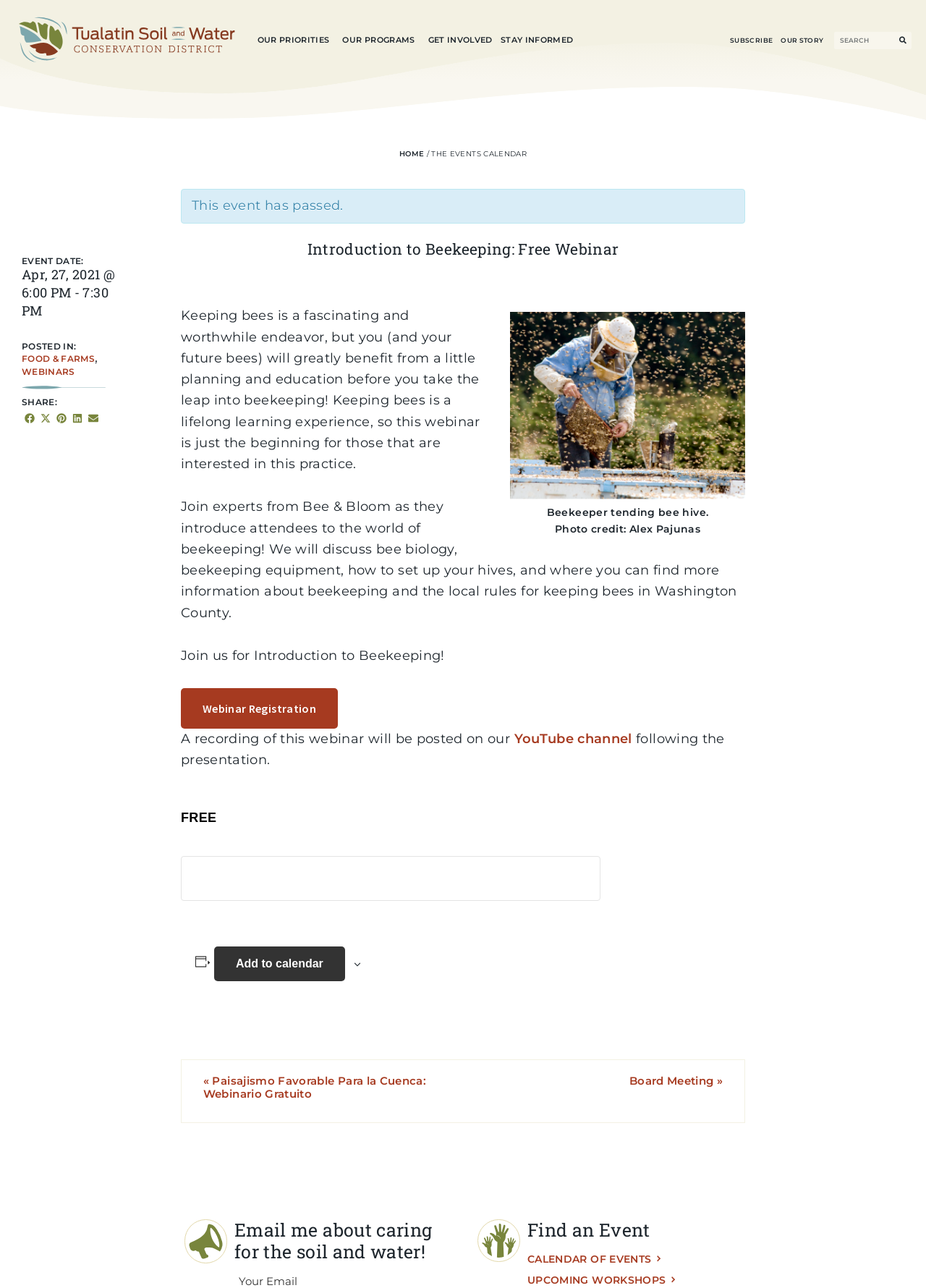Specify the bounding box coordinates of the area to click in order to follow the given instruction: "Click the 'Let's Talk' link."

None